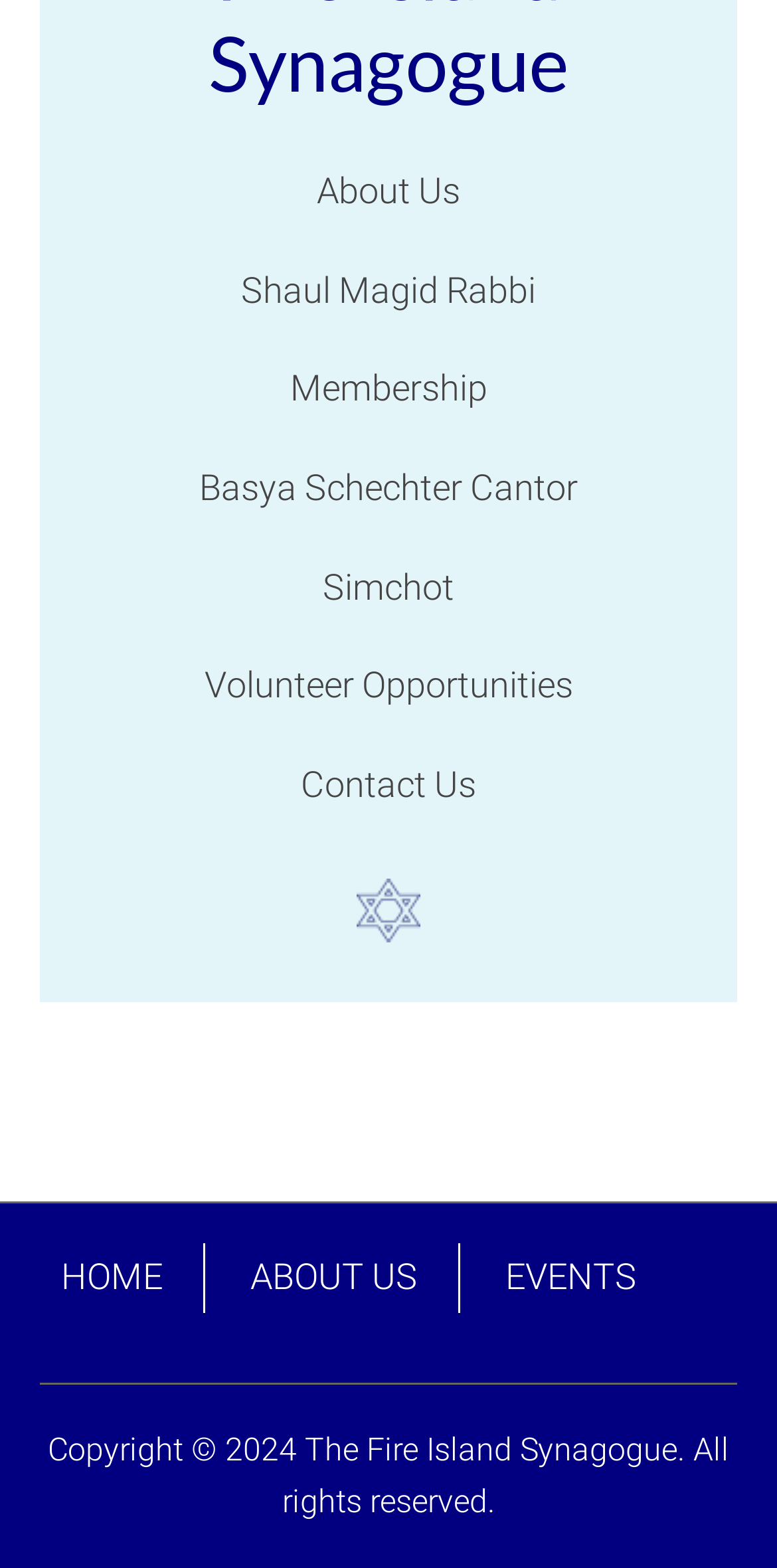Using the webpage screenshot, find the UI element described by Membership. Provide the bounding box coordinates in the format (top-left x, top-left y, bottom-right x, bottom-right y), ensuring all values are floating point numbers between 0 and 1.

[0.373, 0.234, 0.627, 0.261]